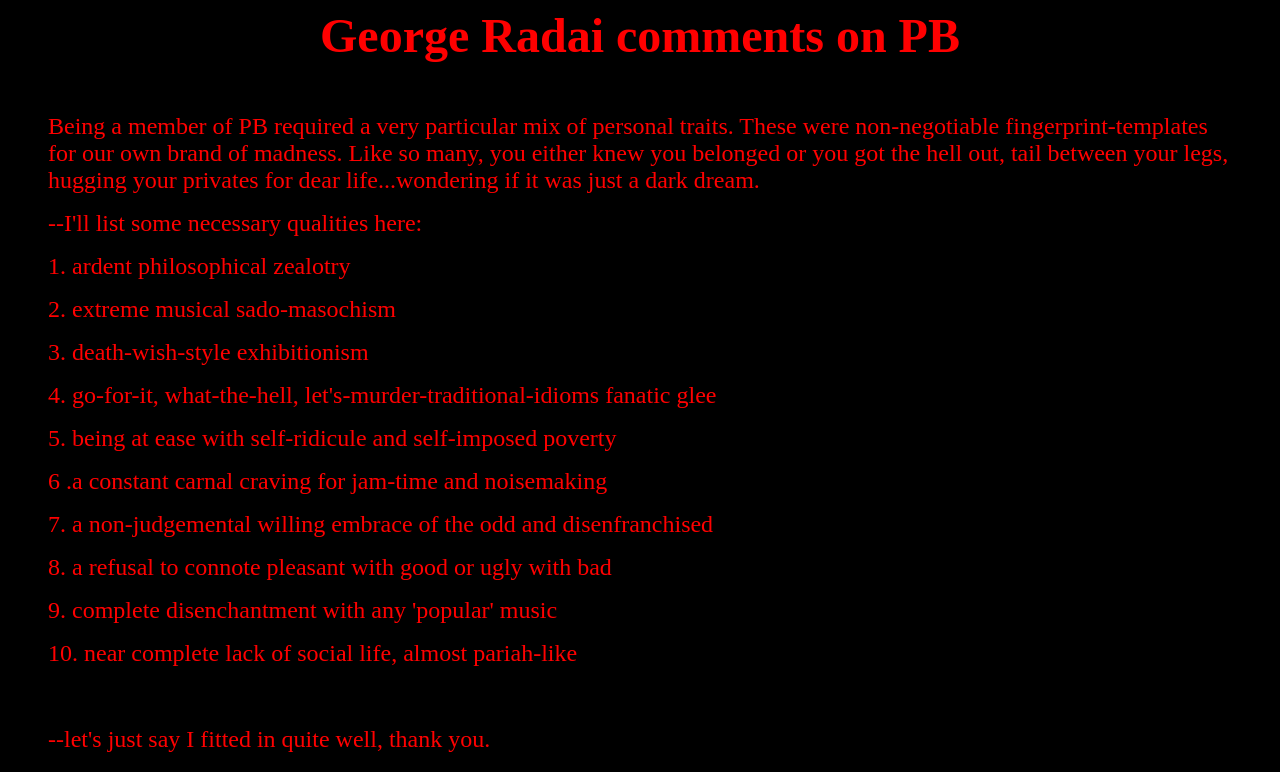What is the topic of George Radai's comment?
Carefully analyze the image and provide a thorough answer to the question.

Based on the static text 'George Radai comments on PB' at the top of the webpage, it is clear that George Radai is commenting on something called 'PB'.